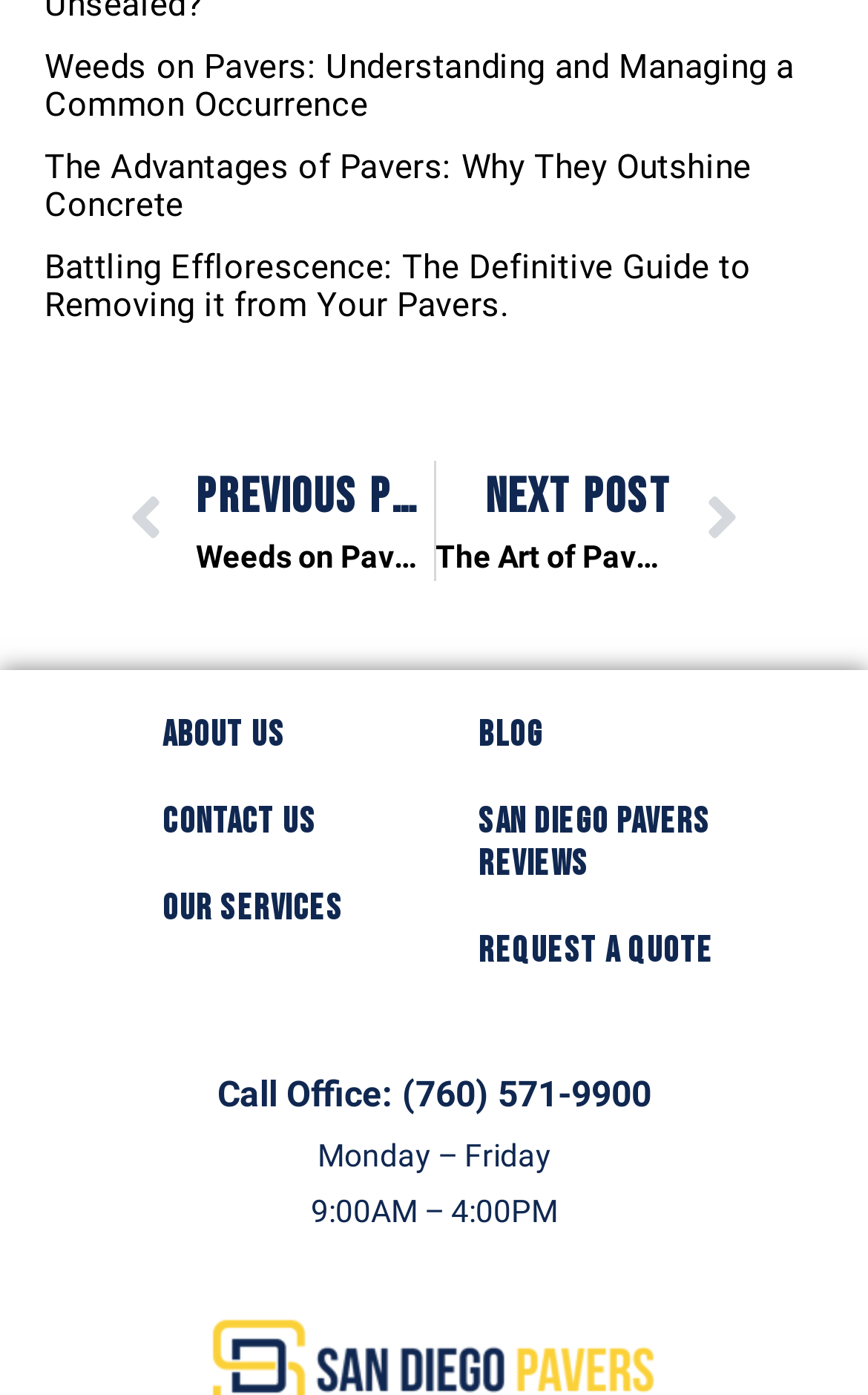Locate the UI element described by Testimonials and provide its bounding box coordinates. Use the format (top-left x, top-left y, bottom-right x, bottom-right y) with all values as floating point numbers between 0 and 1.

None